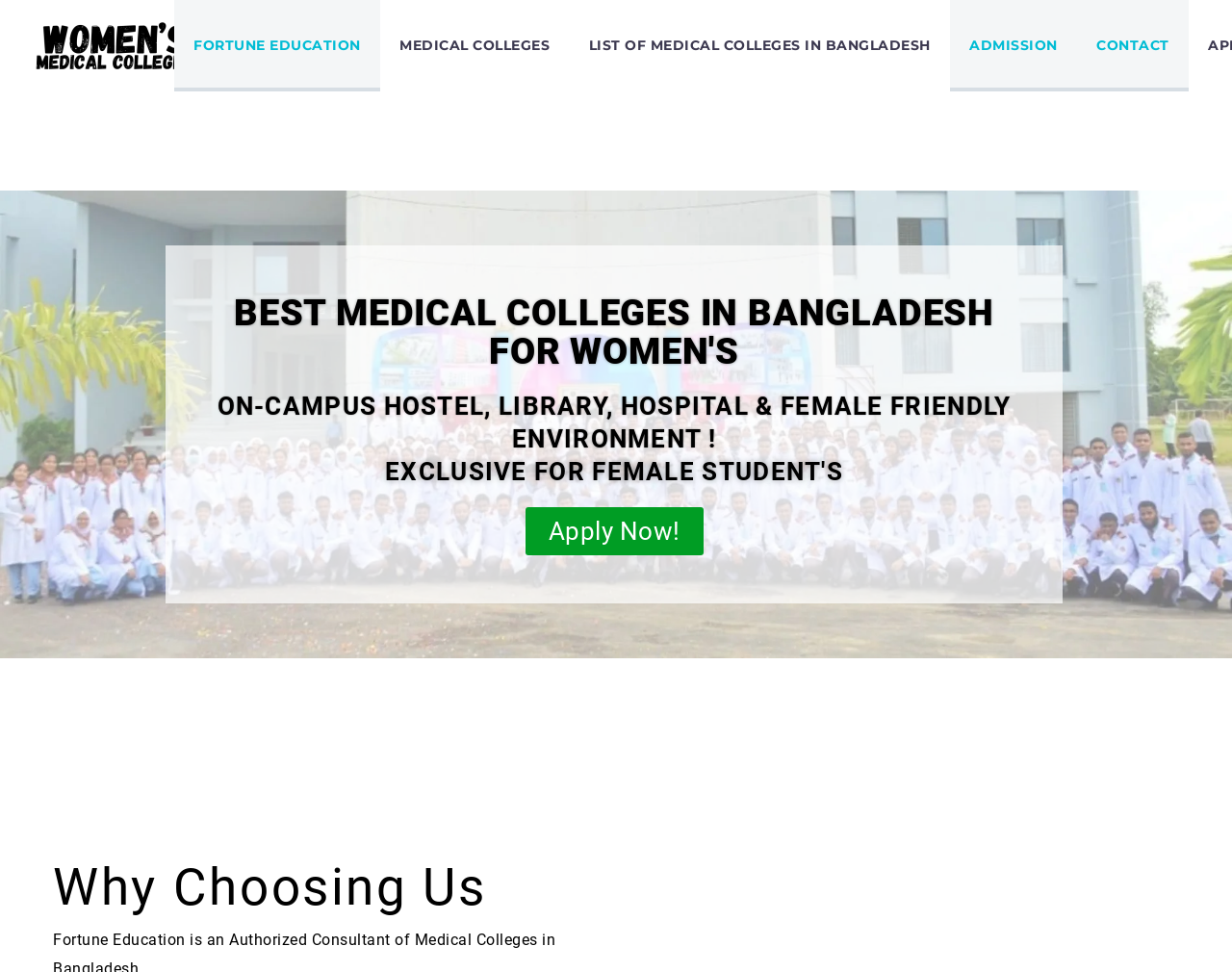Provide a one-word or one-phrase answer to the question:
What is the environment mentioned in the second heading?

FEMALE FRIENDLY